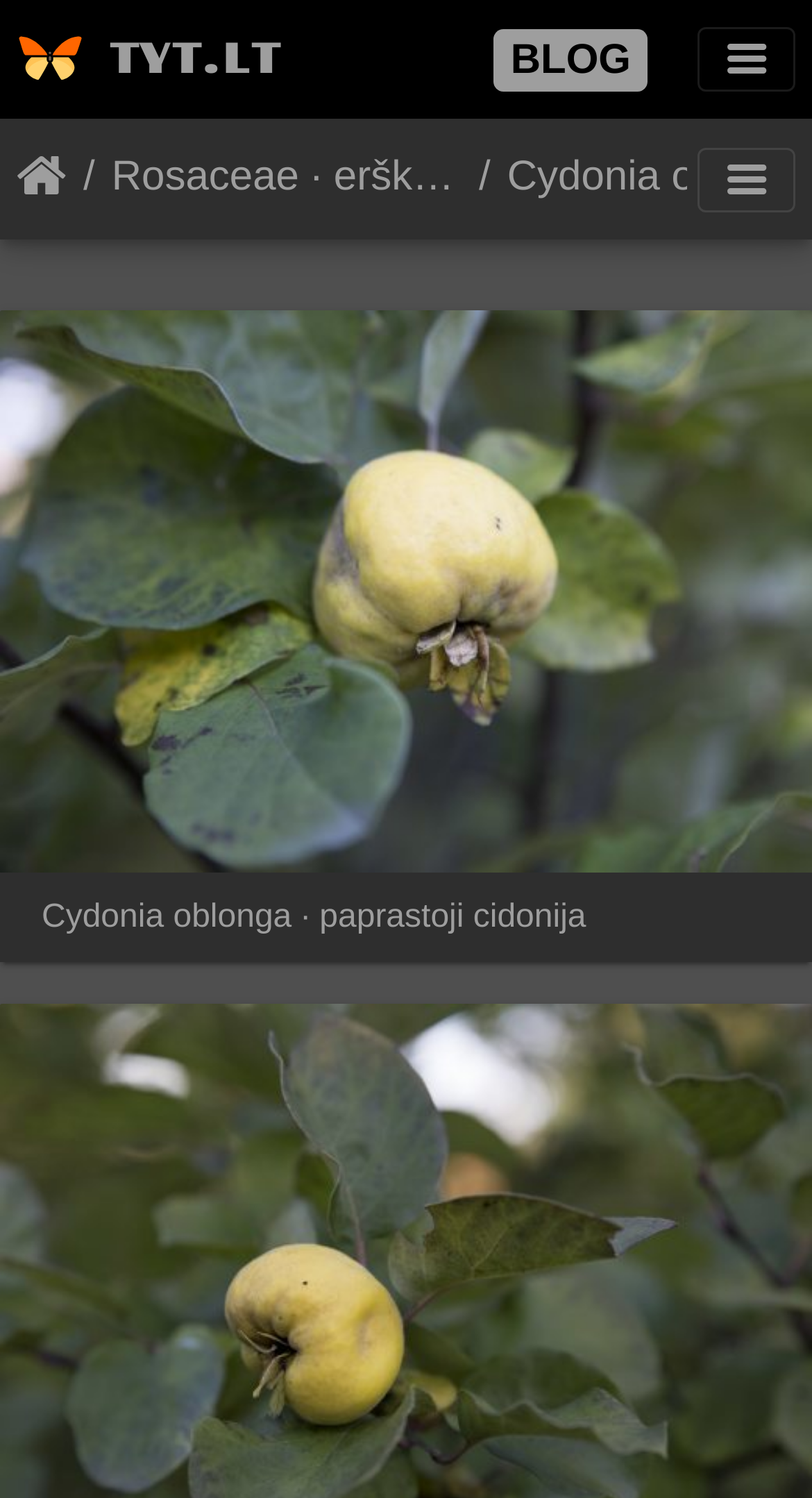Find the bounding box coordinates of the area to click in order to follow the instruction: "read about Cydonia oblonga".

[0.0, 0.207, 1.0, 0.583]